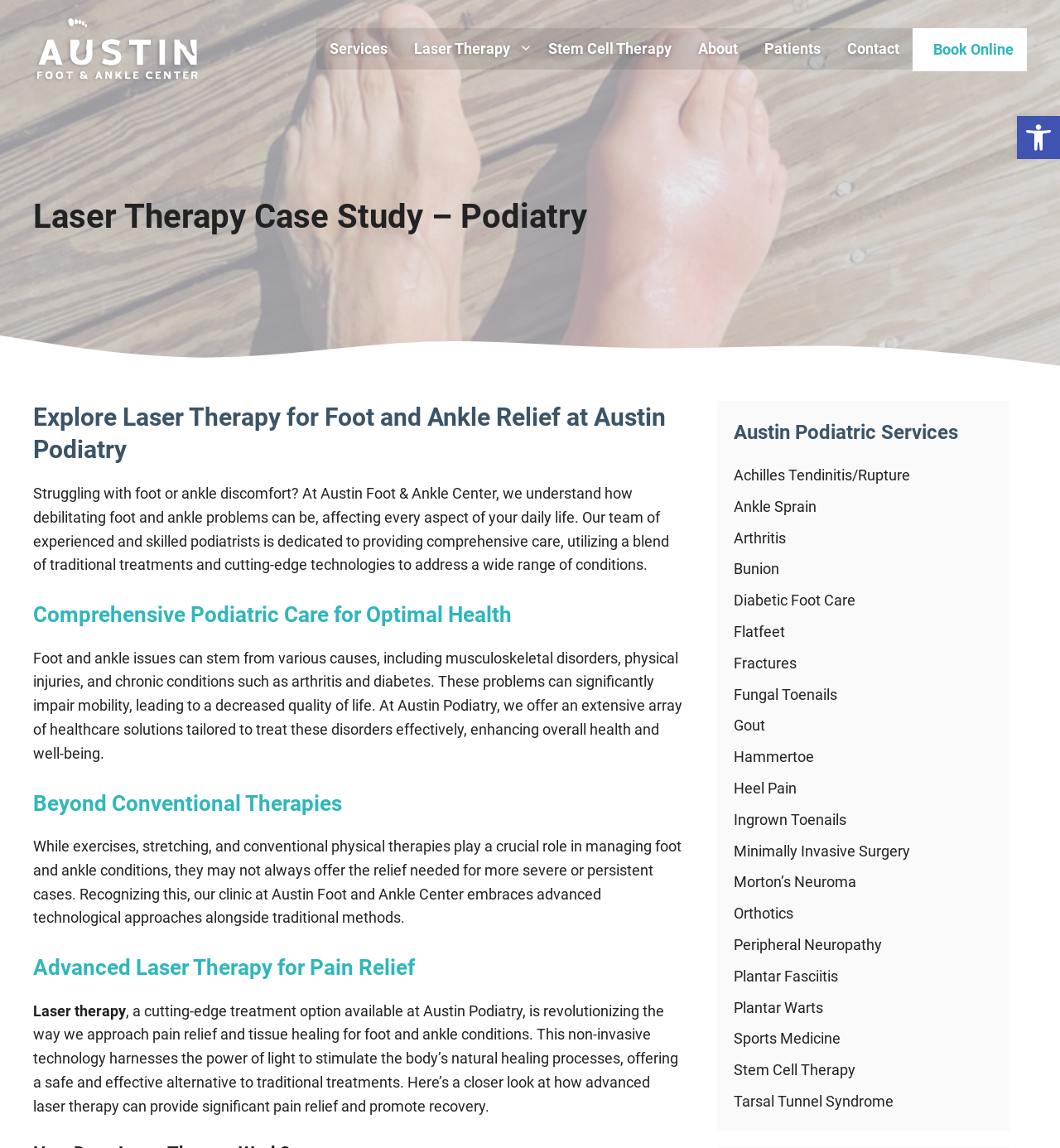Locate the bounding box coordinates of the region to be clicked to comply with the following instruction: "Click the 'Book Online' button". The coordinates must be four float numbers between 0 and 1, in the form [left, top, right, bottom].

[0.861, 0.024, 0.969, 0.062]